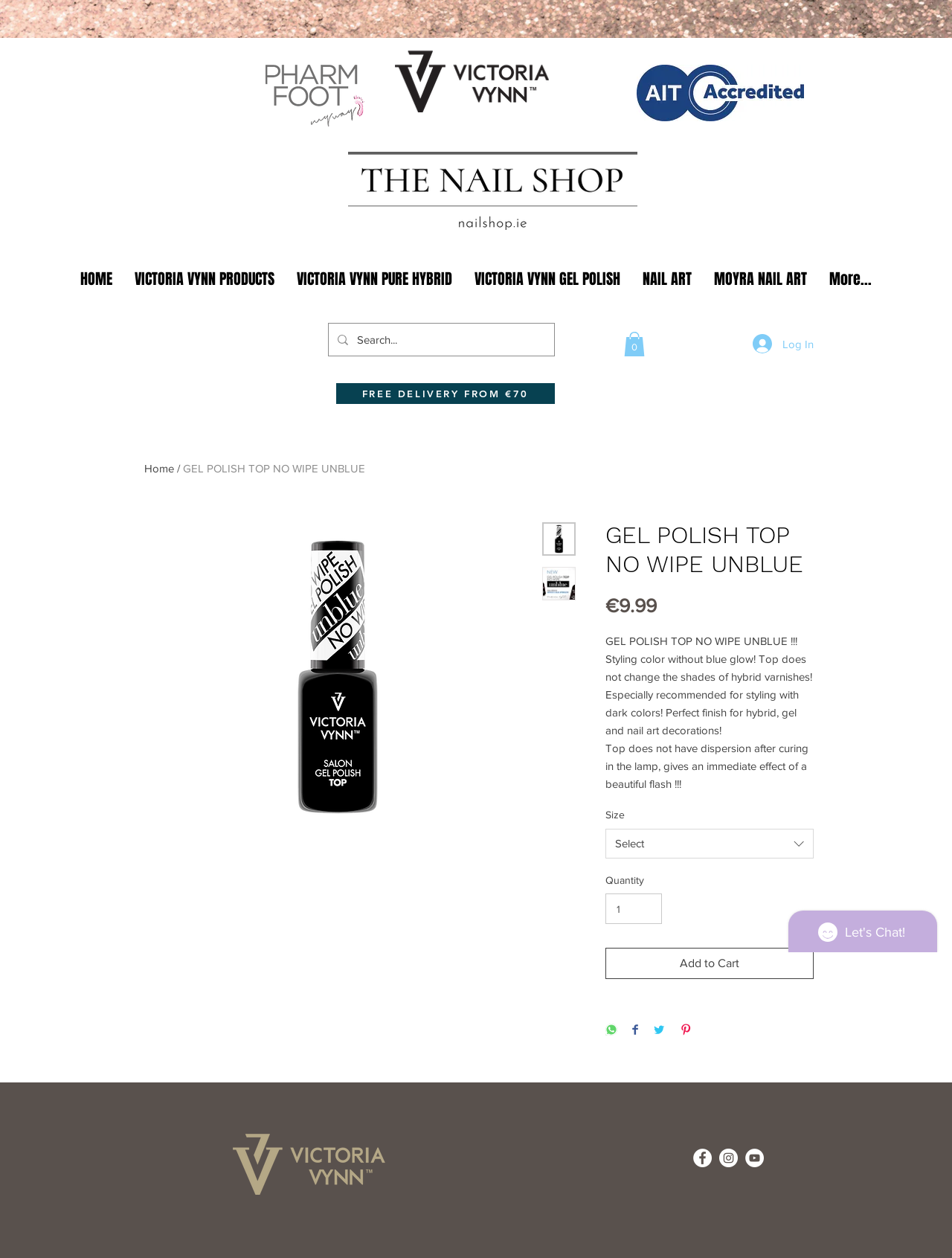Locate the bounding box coordinates of the UI element described by: "aria-label="YouTube - White Circle"". Provide the coordinates as four float numbers between 0 and 1, formatted as [left, top, right, bottom].

[0.783, 0.913, 0.802, 0.928]